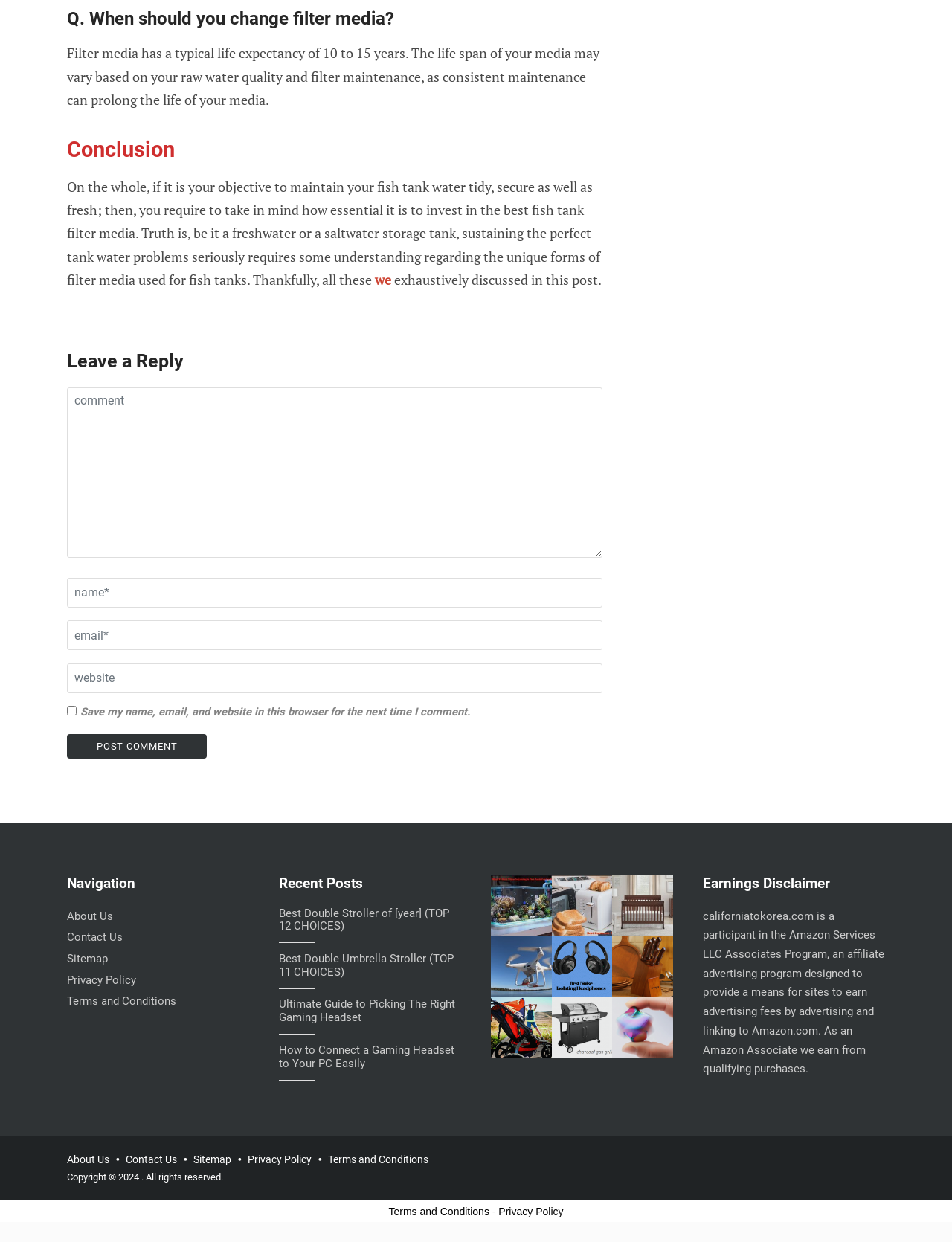What is the purpose of the checkbox?
Use the screenshot to answer the question with a single word or phrase.

Save my name, email, and website